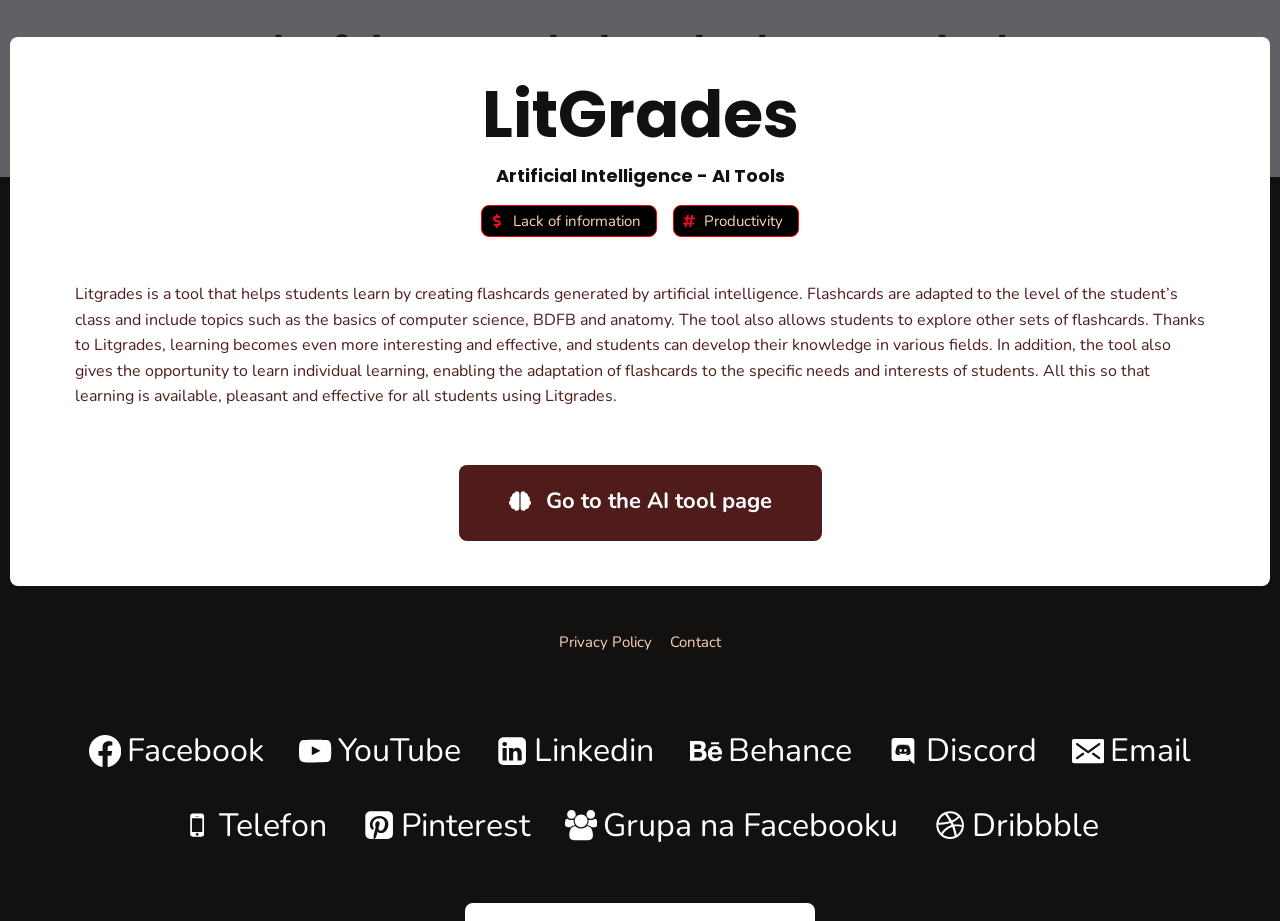Please find the bounding box coordinates in the format (top-left x, top-left y, bottom-right x, bottom-right y) for the given element description. Ensure the coordinates are floating point numbers between 0 and 1. Description: Behance Behance

[0.529, 0.781, 0.676, 0.851]